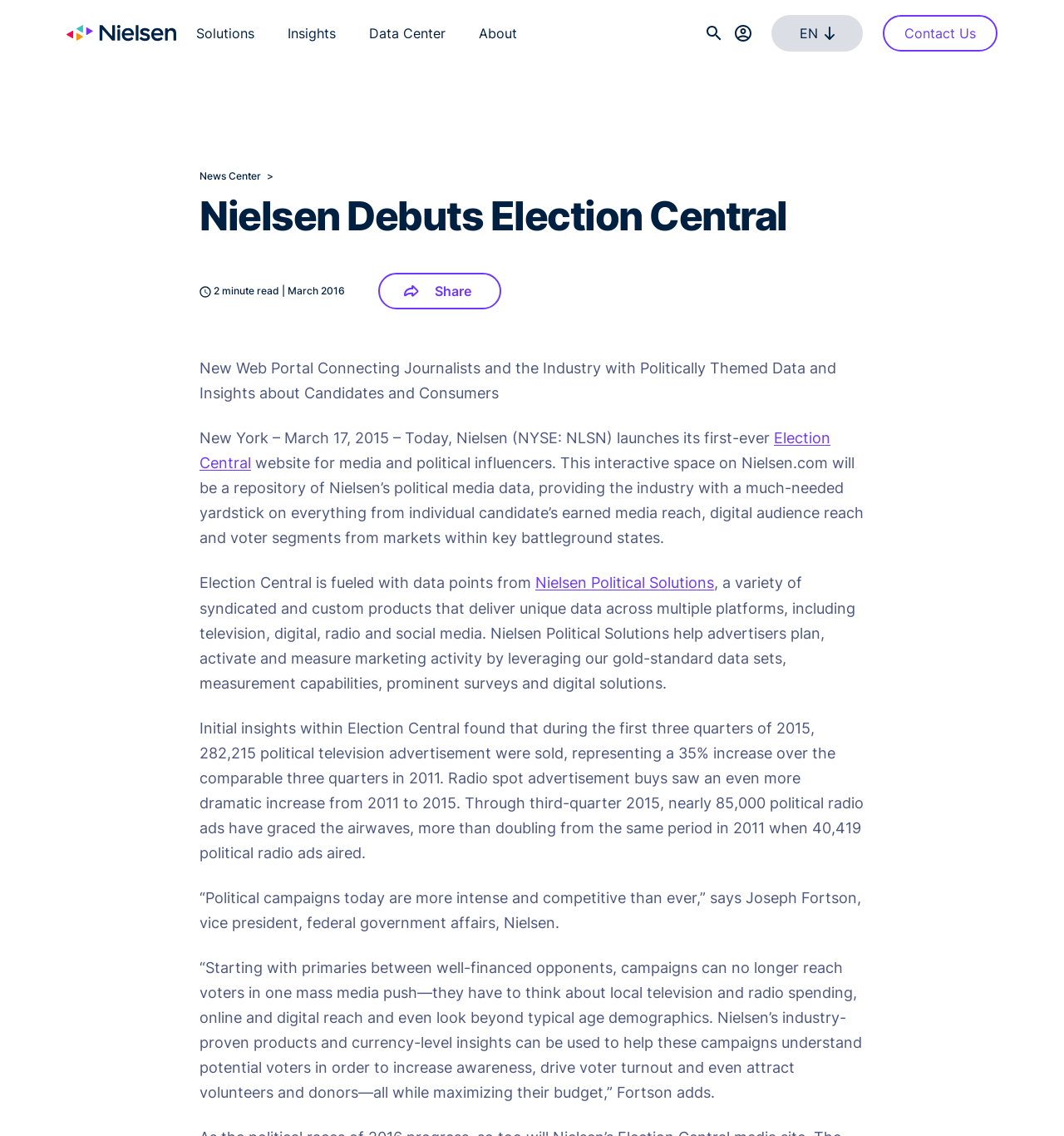Indicate the bounding box coordinates of the clickable region to achieve the following instruction: "Change language to EN."

[0.725, 0.013, 0.811, 0.045]